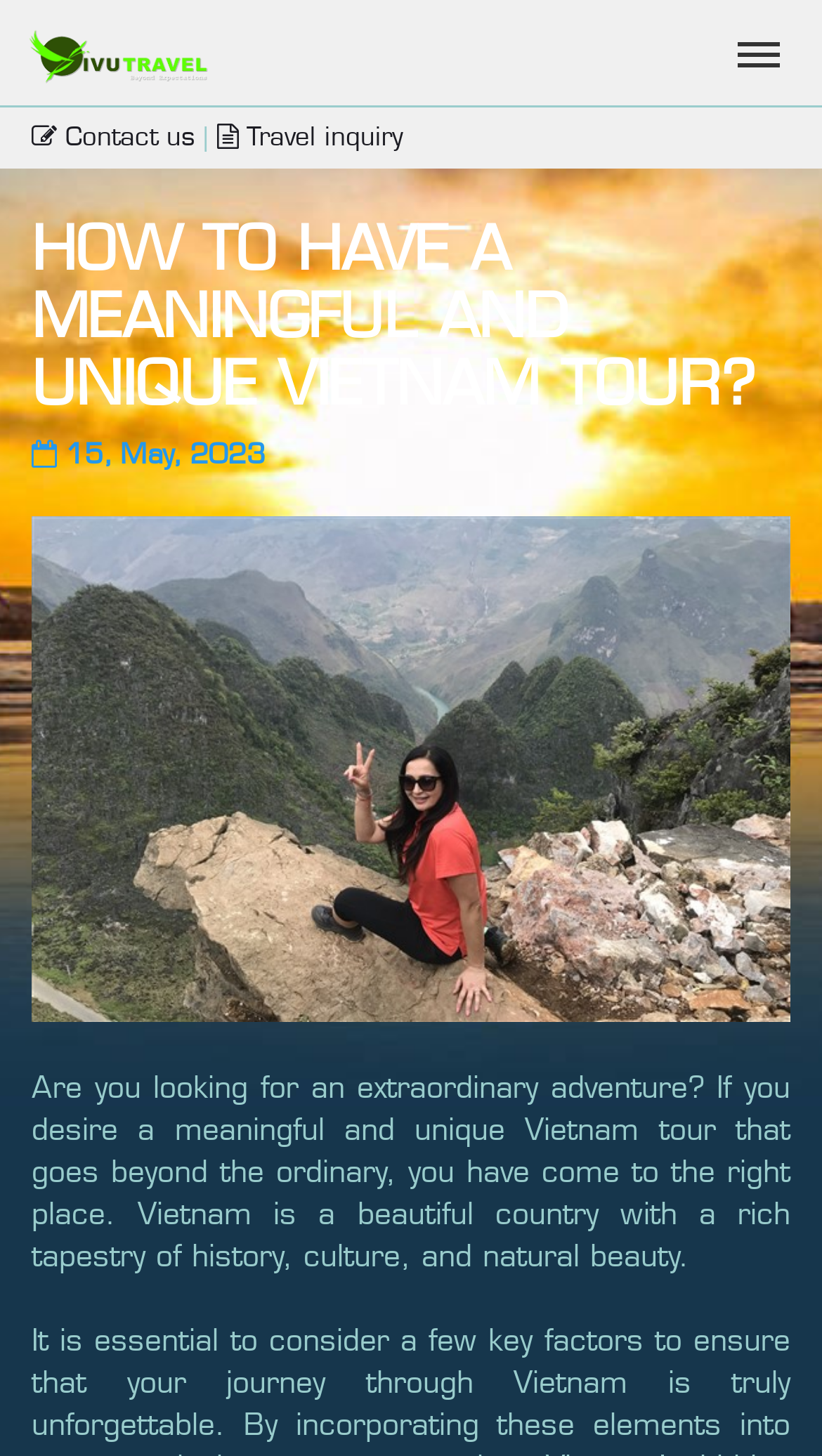Can you find and provide the main heading text of this webpage?

HOW TO HAVE A MEANINGFUL AND UNIQUE VIETNAM TOUR?